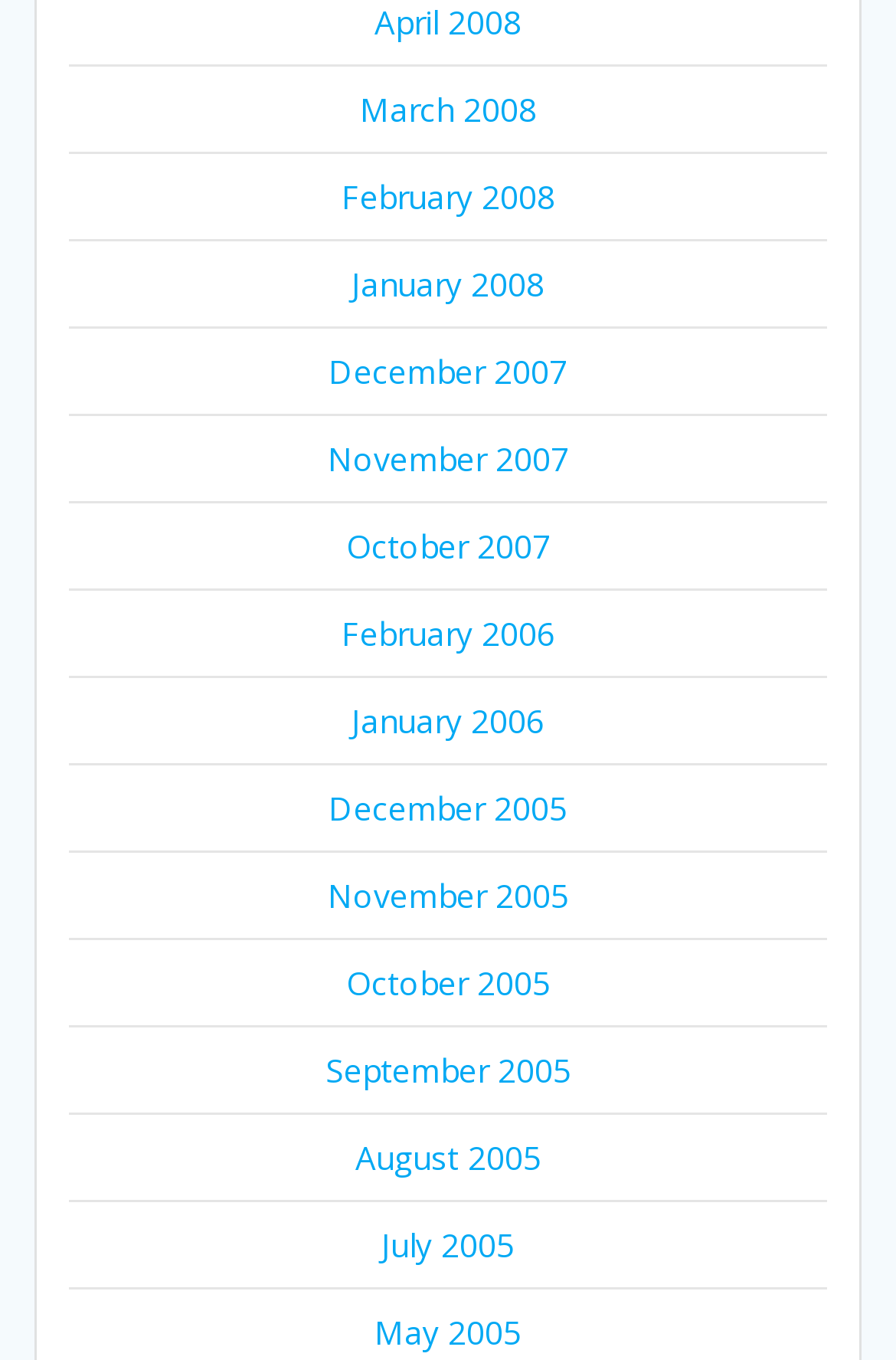What is the latest month available on this webpage?
Look at the image and answer with only one word or phrase.

April 2008